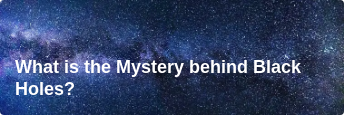What is unique about black holes?
Answer briefly with a single word or phrase based on the image.

Nothing escapes